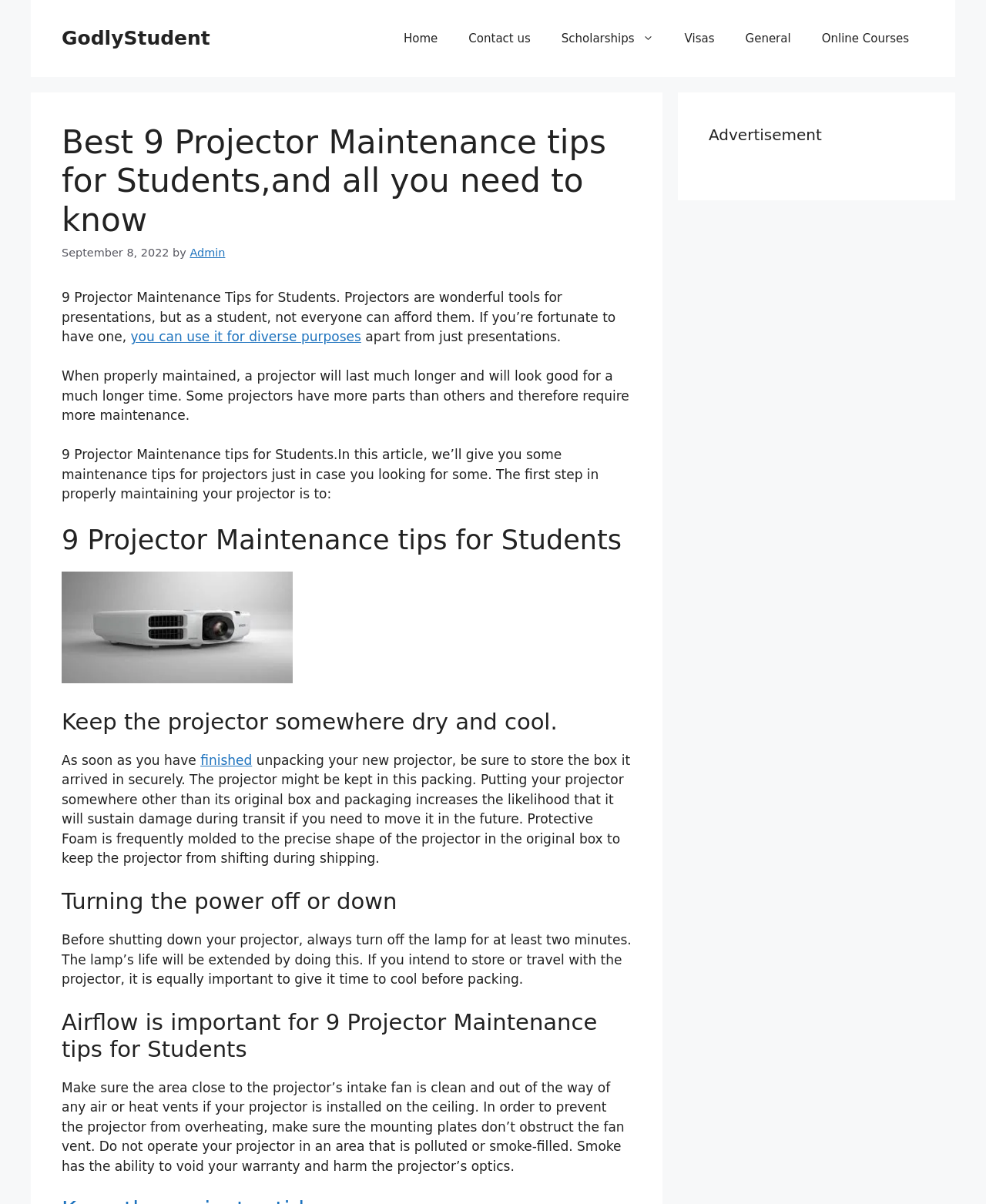Respond to the question below with a concise word or phrase:
What is the purpose of maintaining a projector?

To make it last longer